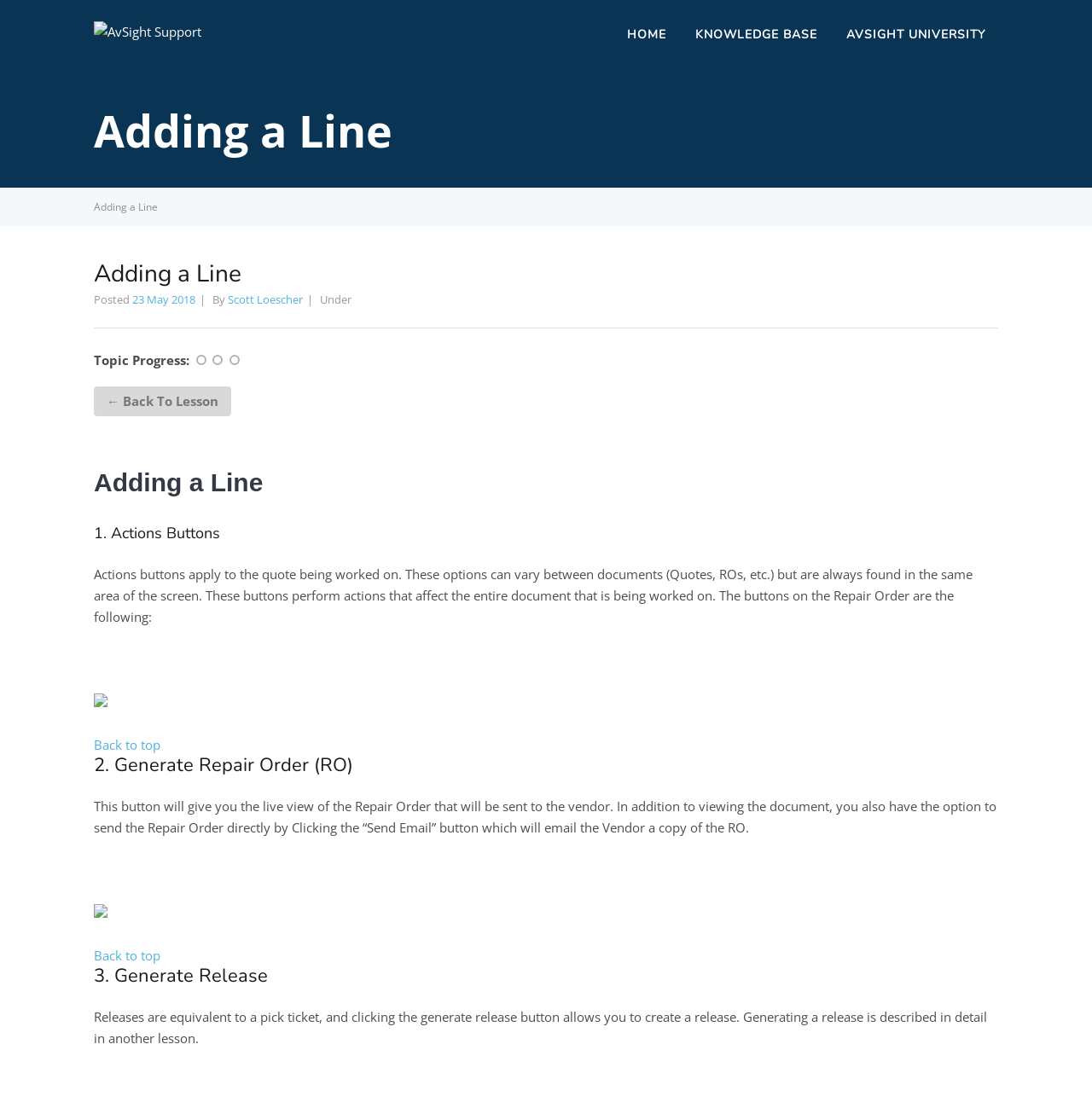Please identify the bounding box coordinates of the element's region that I should click in order to complete the following instruction: "Click on the 'Back to top' link". The bounding box coordinates consist of four float numbers between 0 and 1, i.e., [left, top, right, bottom].

[0.086, 0.854, 0.147, 0.87]